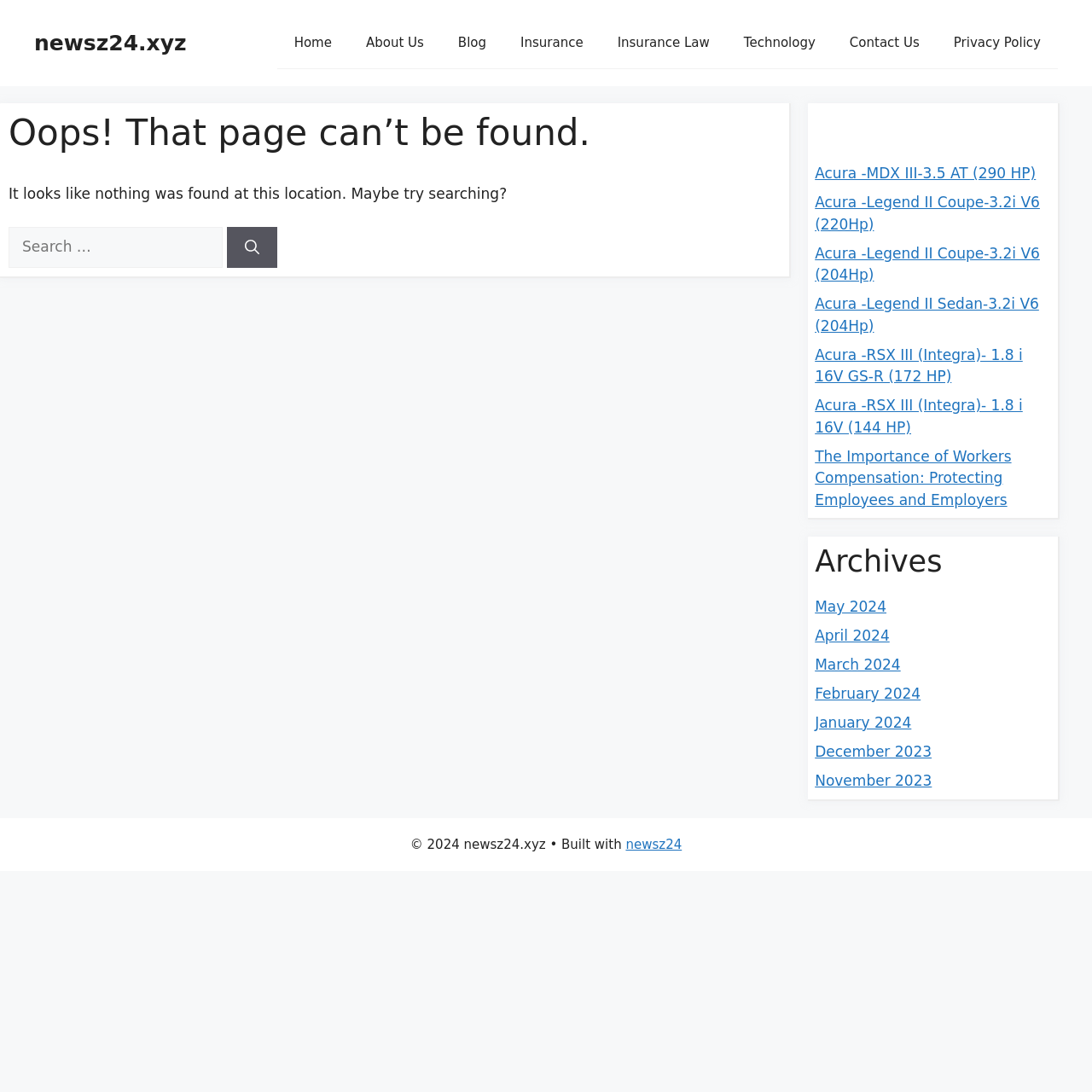Identify the bounding box coordinates of the clickable region required to complete the instruction: "Visit newsz24 website". The coordinates should be given as four float numbers within the range of 0 and 1, i.e., [left, top, right, bottom].

[0.573, 0.766, 0.624, 0.78]